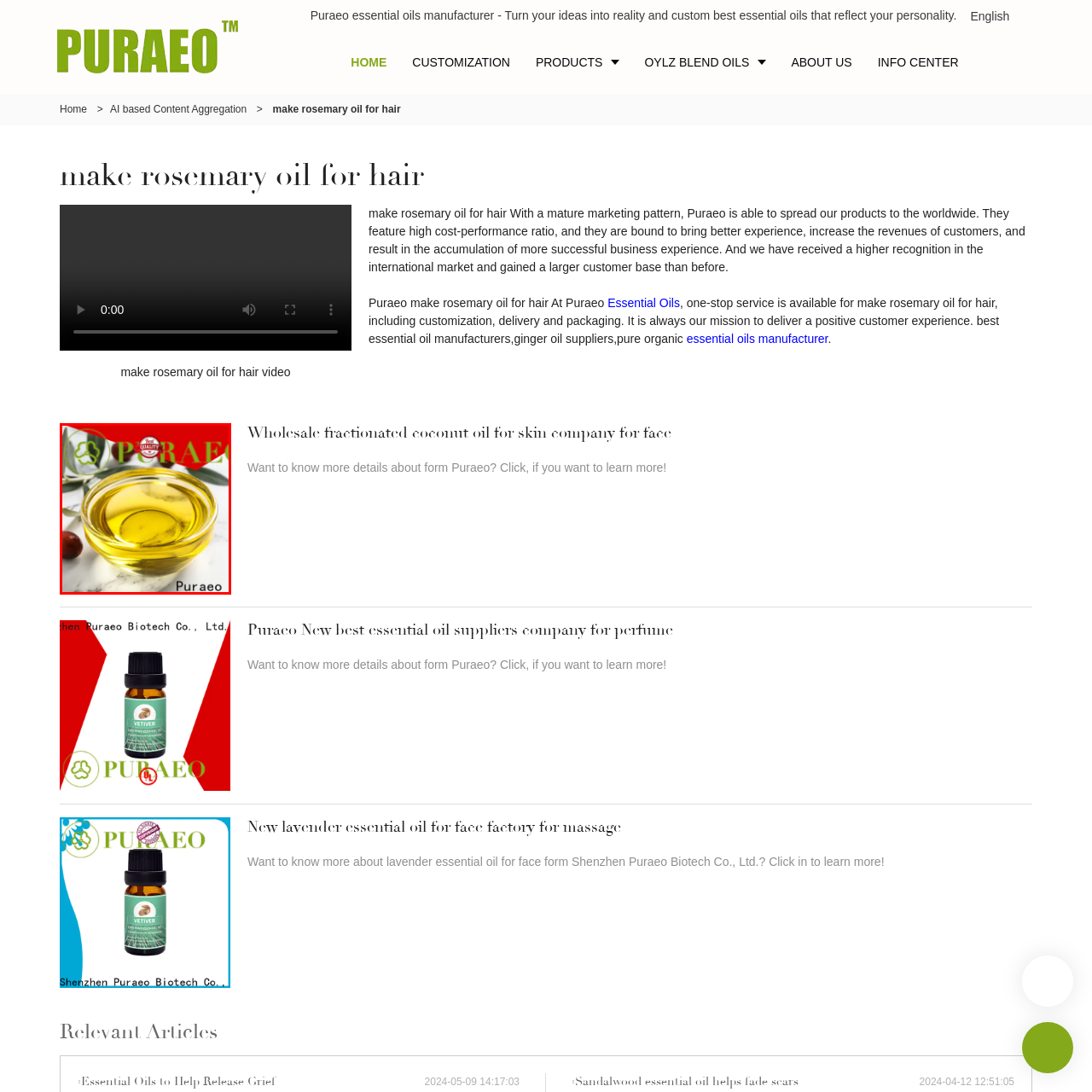Give a comprehensive description of the picture highlighted by the red border.

The image features a clear glass bowl filled with a golden-yellow oil, likely representing one of the essential oils offered by Puraeo, a manufacturer known for high-quality essential oils. Surrounding the bowl, there are green olive leaves and a few dark berries, adding a natural and organic touch to the presentation. The background is adorned with a vibrant red banner, prominently displaying the Puraeo logo and a "Best Quality" seal, emphasizing the brand's commitment to superior product standards. This image aligns with Puraeo's branding as a producer of essential oils, catering to various applications including personal care and aromatherapy, showcasing their dedication to quality and customer satisfaction.